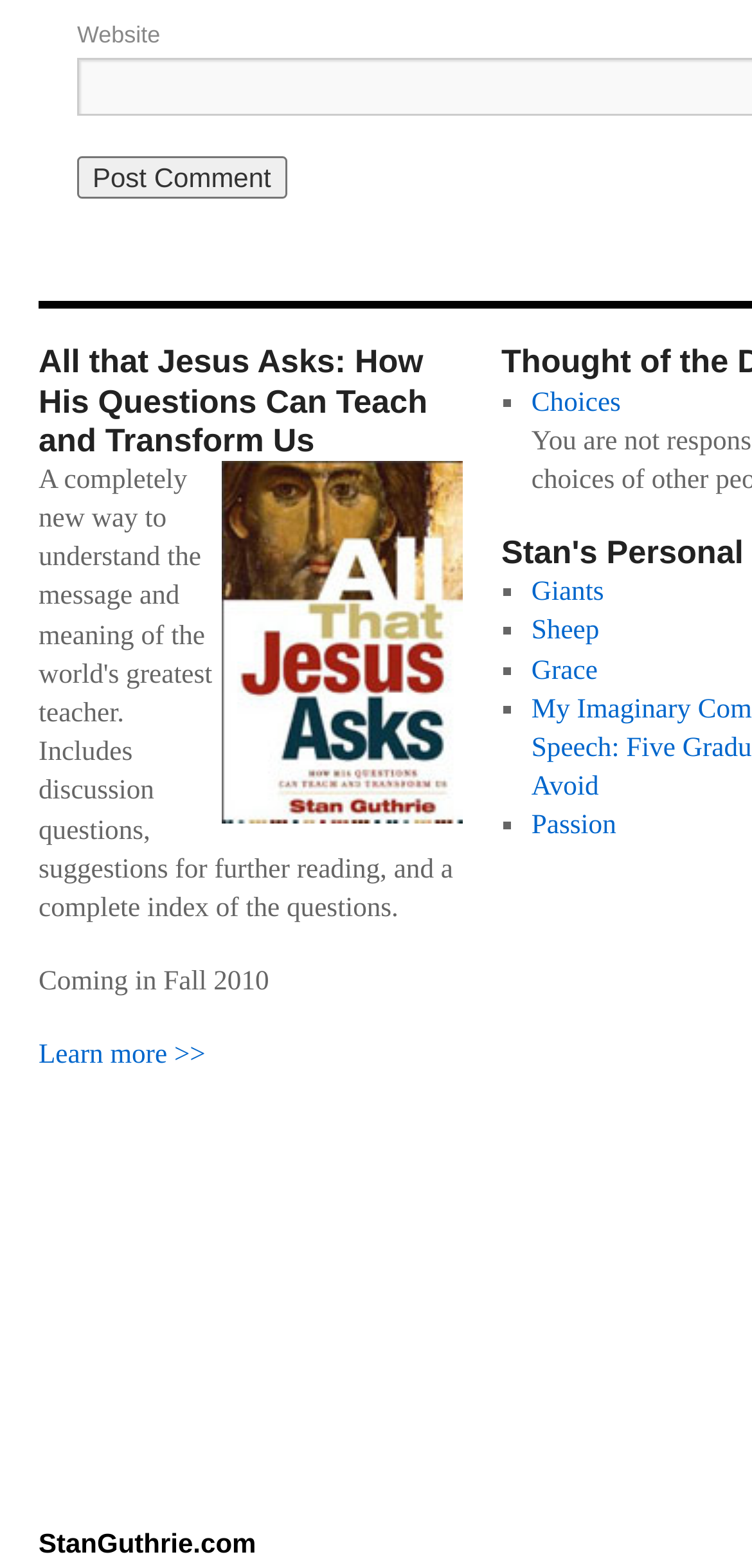What is the website of the author?
Using the image as a reference, answer the question in detail.

I found the website of the author by looking at the link element with the text 'StanGuthrie.com'.